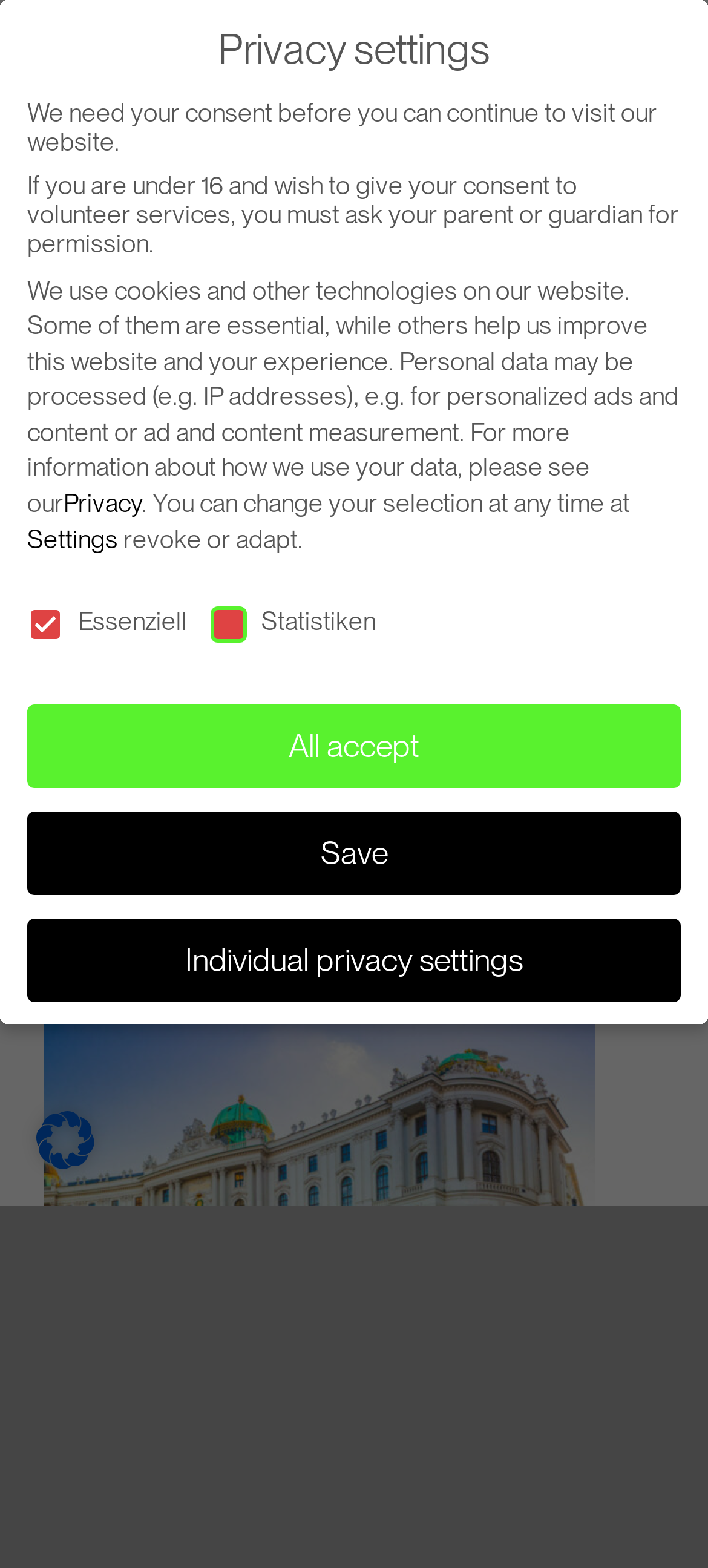Craft a detailed narrative of the webpage's structure and content.

The webpage appears to be an event page for a company called CRISAM, where they will be attending various industry events in Austria, Germany, and the Netherlands this fall. 

At the top left of the page, there is a logo of CRISAM, accompanied by a link. On the top right, there is a button with four blank spaces, and a link with a font awesome icon. 

Below the logo, there is a heading that reads "Where can we be found this fall?" followed by a paragraph of text explaining that they will be represented at many great industry events on the topics of governance, risk, and compliance in Austria, Germany, and the Netherlands this fall. 

There is also a question asking if the user would like to book an appointment with them in advance, and a link to "GET IN TOUCH WITH US" is provided. 

Further down, there is a section with a heading "Meet us at…" followed by a list of events, including the CIS Compliance Summit on September 19, 2023, in Vienna. 

On the bottom left of the page, there is a section related to privacy settings, where users can choose to accept or decline the use of cookies and other technologies on the website. There are several checkboxes and buttons, including "All accept", "Save", "Individual privacy settings", "Cookie details", "Privacy policy", and "Imprint". 

Additionally, there is a hidden link to "Privacy" at the bottom of the page.